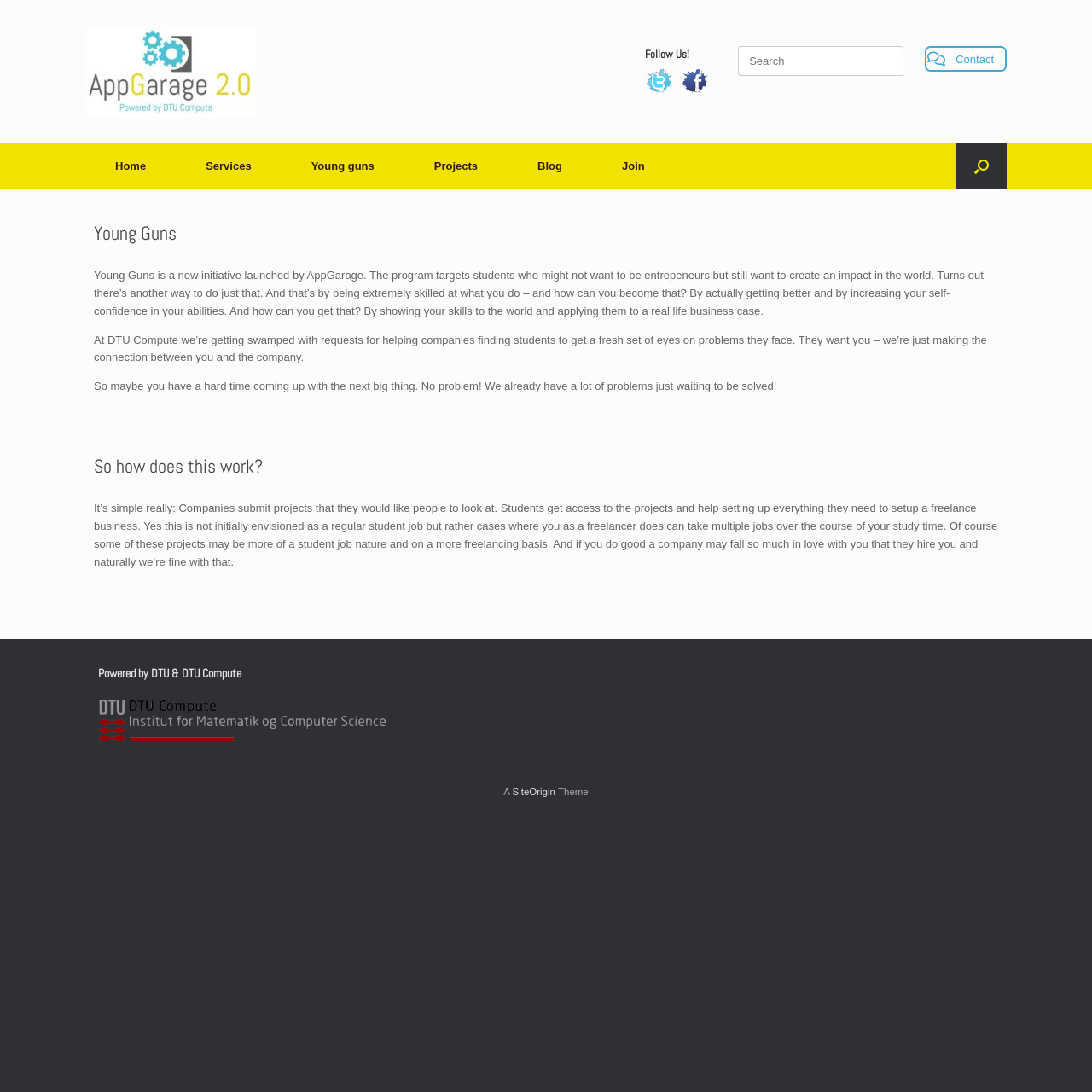Determine the bounding box coordinates of the clickable region to carry out the instruction: "Follow Us on Twitter".

[0.591, 0.069, 0.624, 0.08]